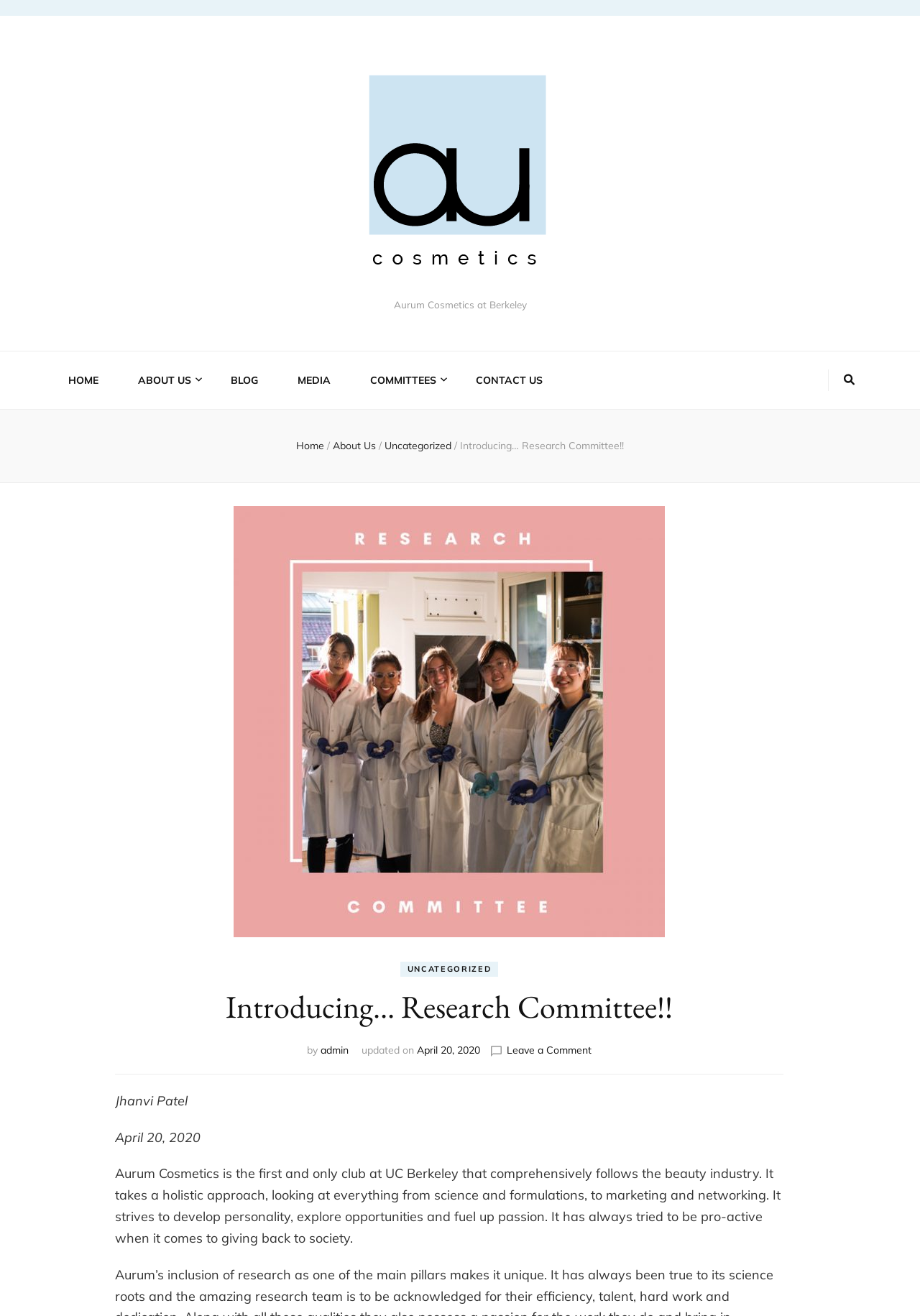Locate the bounding box coordinates of the clickable region necessary to complete the following instruction: "Click the HOME link". Provide the coordinates in the format of four float numbers between 0 and 1, i.e., [left, top, right, bottom].

[0.074, 0.284, 0.107, 0.294]